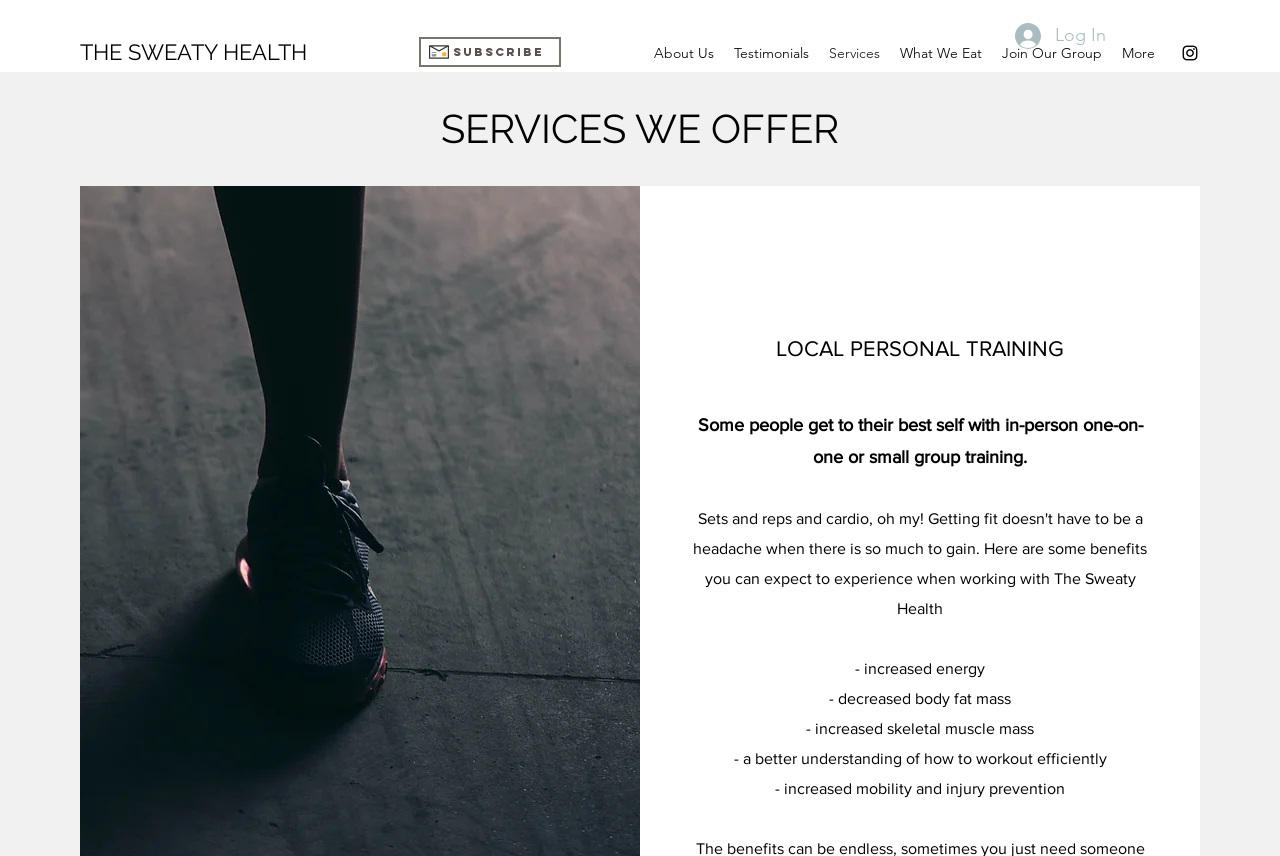Utilize the information from the image to answer the question in detail:
How many types of services are offered?

The webpage has a navigation menu with several links, including 'About Us', 'Testimonials', 'Services', 'What We Eat', and 'Join Our Group'. This suggests that the website offers multiple services.